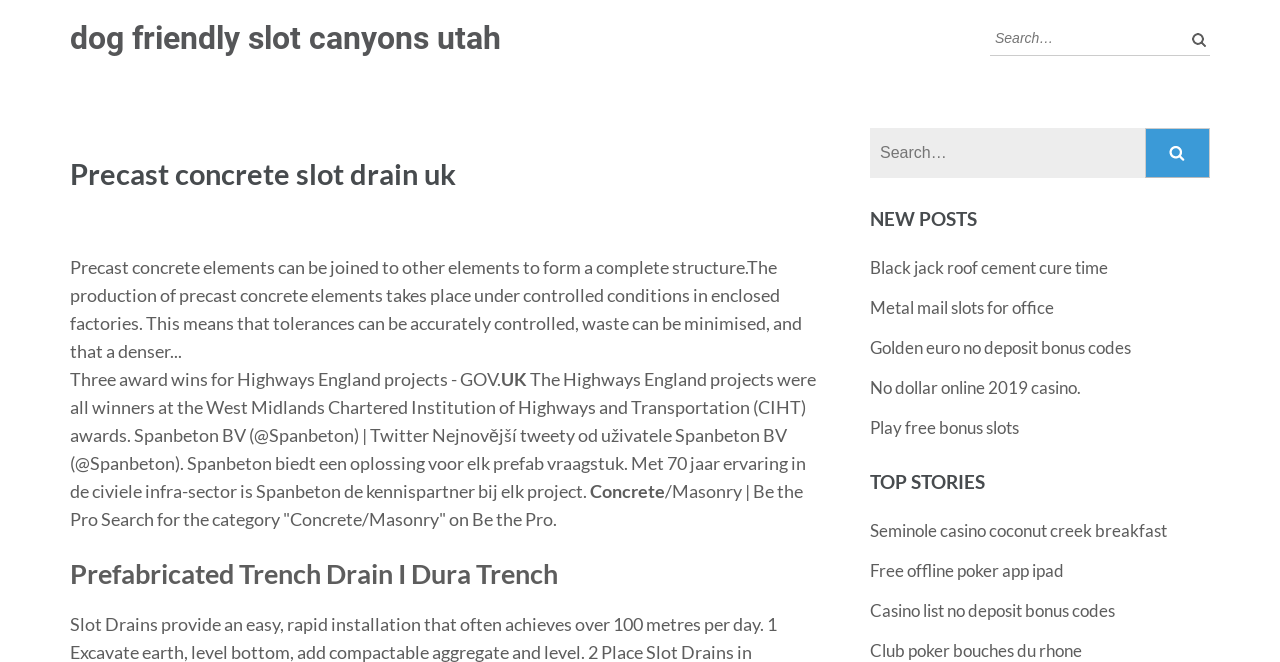Determine which piece of text is the heading of the webpage and provide it.

Precast concrete slot drain uk